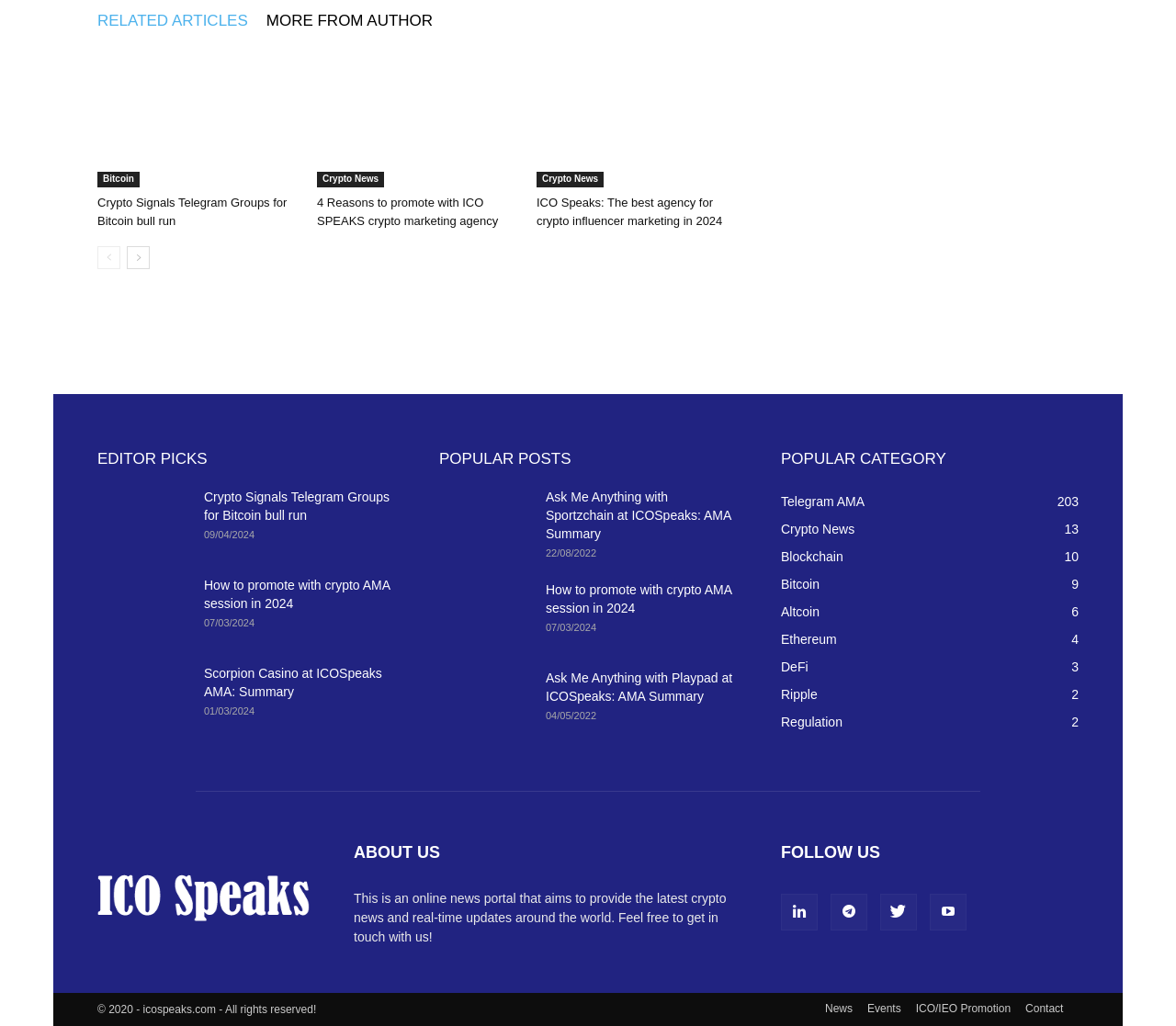What is the name of the online news portal?
We need a detailed and meticulous answer to the question.

I found the complementary section at the bottom of the webpage, which mentions 'ABOUT US' and describes the online news portal as 'ICO Speaks'.